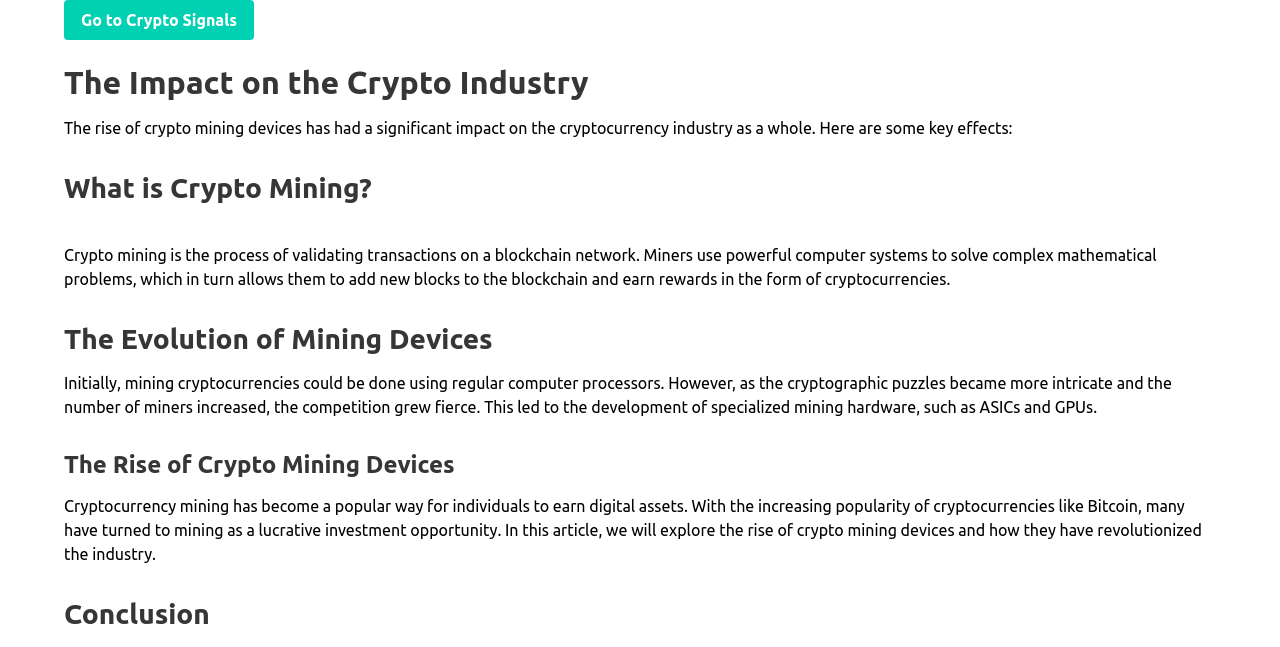Given the description "parent_node: Commercial Roofing aria-label="Menu Toggle"", provide the bounding box coordinates of the corresponding UI element.

None